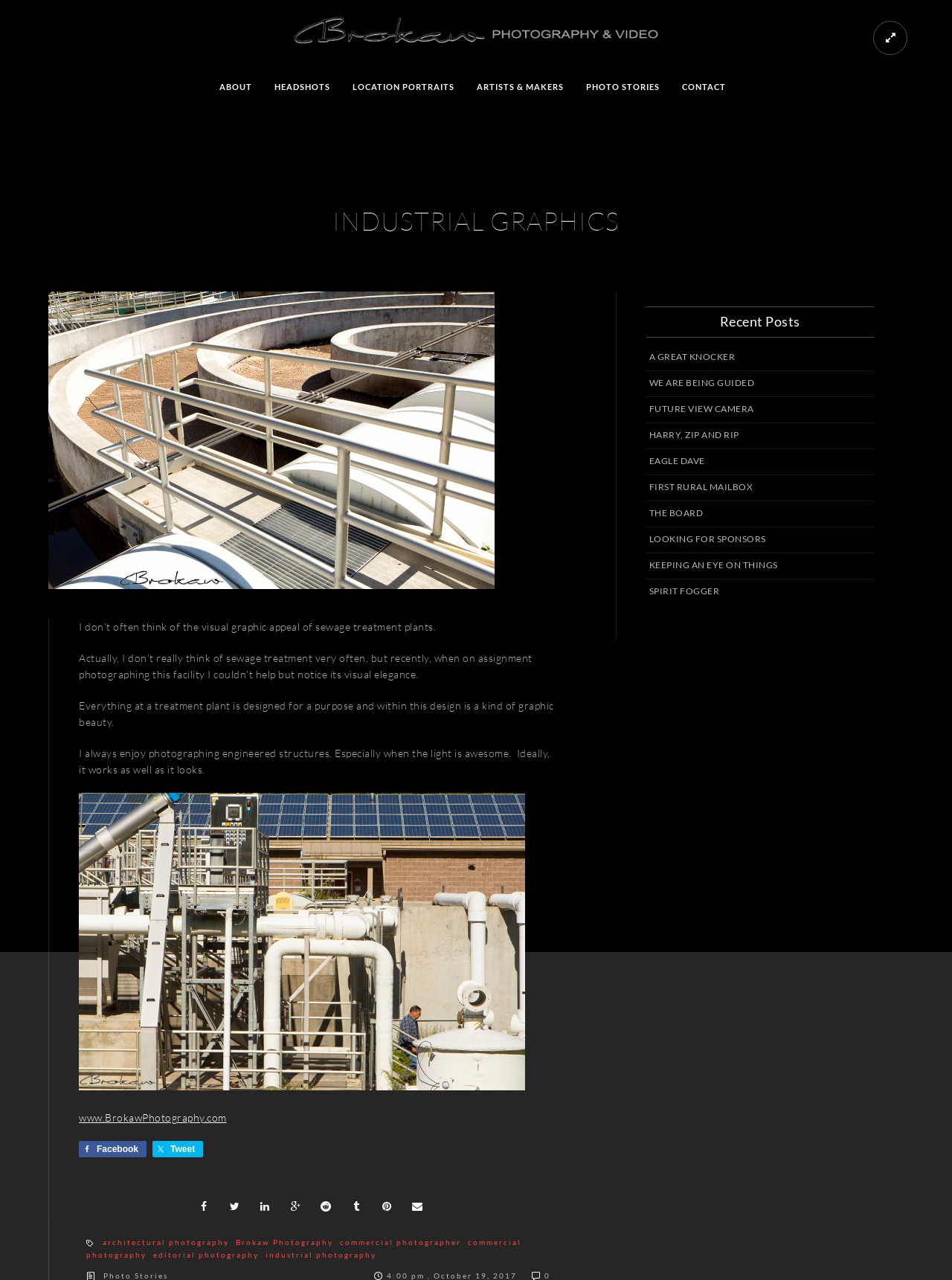What type of structures does the photographer enjoy photographing?
Based on the image, please offer an in-depth response to the question.

According to the text, the photographer 'always enjoy photographing engineered structures', which suggests that they have a particular interest in capturing images of structures designed by engineers.